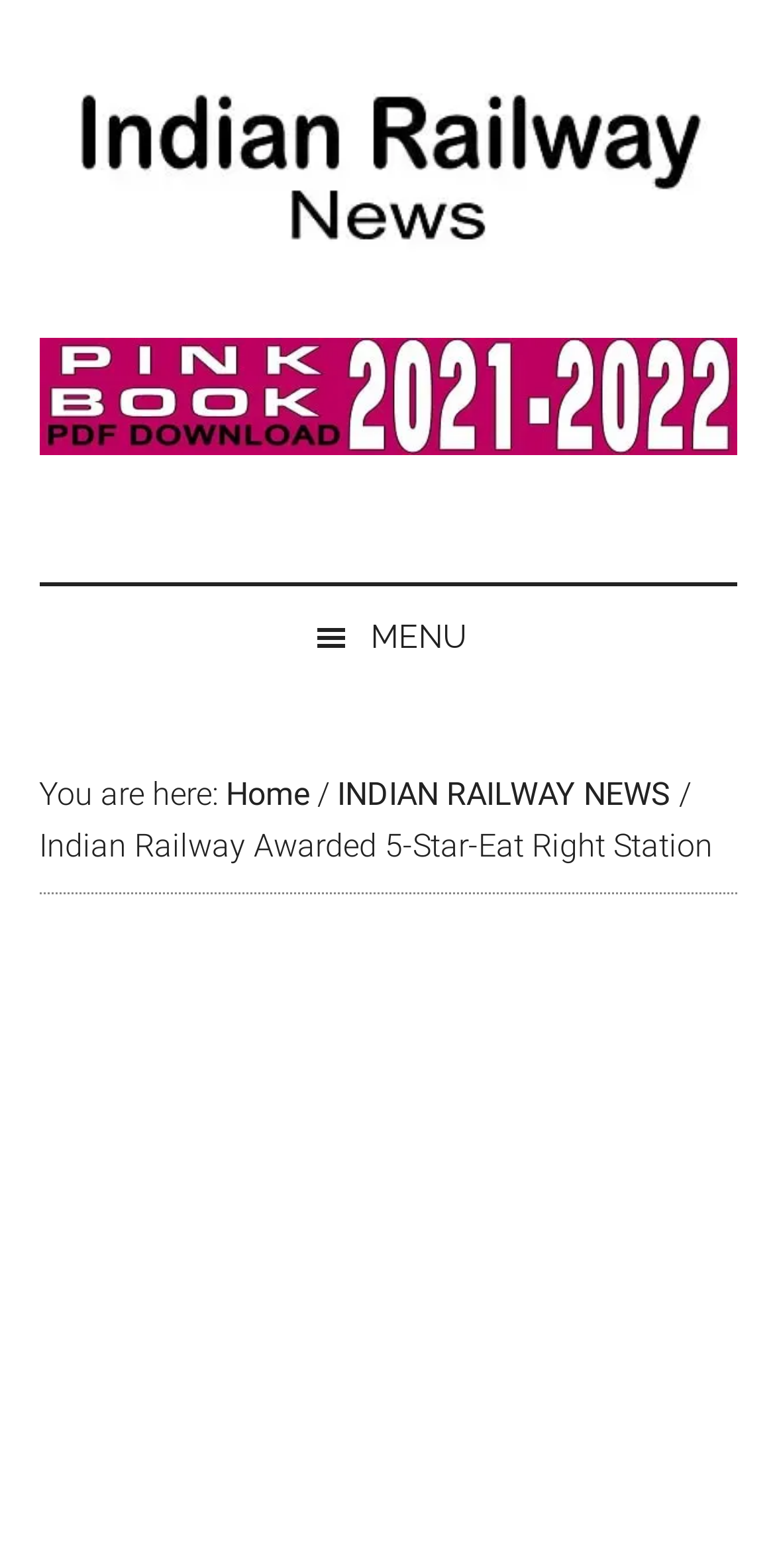Create a detailed summary of the webpage's content and design.

The webpage is about Indian Railway News, specifically the Chandigarh Railway Station being awarded a 5-Star 'Eat Right Station' certification by FSSAI. 

At the top left corner, there are three "Skip to" links, allowing users to navigate to main content, secondary menu, or primary sidebar. 

Below these links, there is a prominent link to "INDIAN RAILWAY NEWS" that spans almost the entire width of the page. 

Next to it, there is another link with no text, which might be an icon or an image. 

On the top right corner, there is a menu button with a hamburger icon. 

When the menu button is expanded, a breadcrumb navigation appears below it, showing the user's current location. The breadcrumb starts with "You are here:" followed by links to "Home" and "INDIAN RAILWAY NEWS", separated by a breadcrumb separator. 

Finally, there is a heading that summarizes the main content of the page, stating "Indian Railway Awarded 5-Star-Eat Right Station". This heading is located below the breadcrumb navigation and spans almost the entire width of the page.